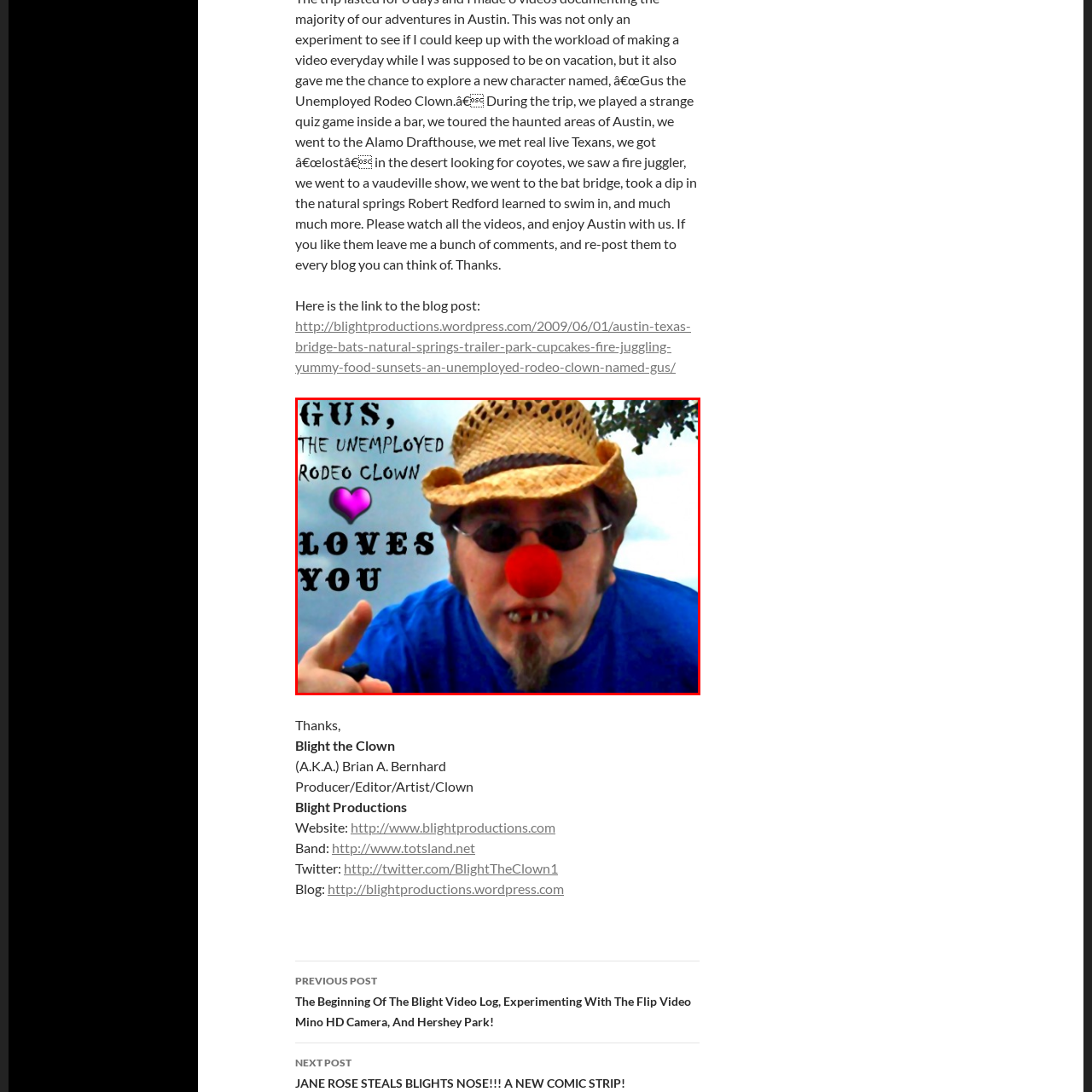Concentrate on the image bordered by the red line and give a one-word or short phrase answer to the following question:
What is Gus wearing on his nose?

A bright red clown nose